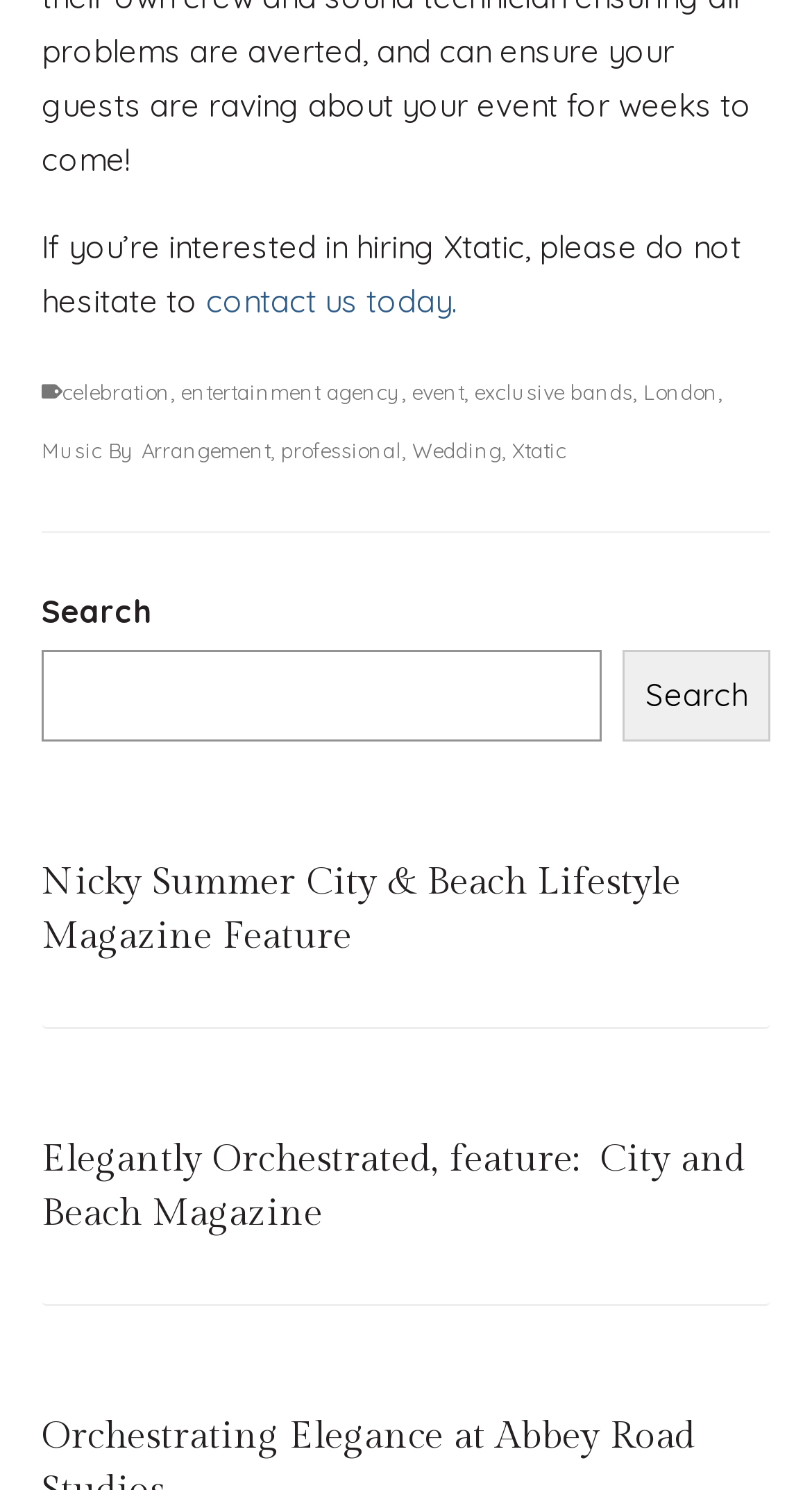Locate the bounding box coordinates of the clickable element to fulfill the following instruction: "search for something". Provide the coordinates as four float numbers between 0 and 1 in the format [left, top, right, bottom].

[0.051, 0.436, 0.741, 0.498]